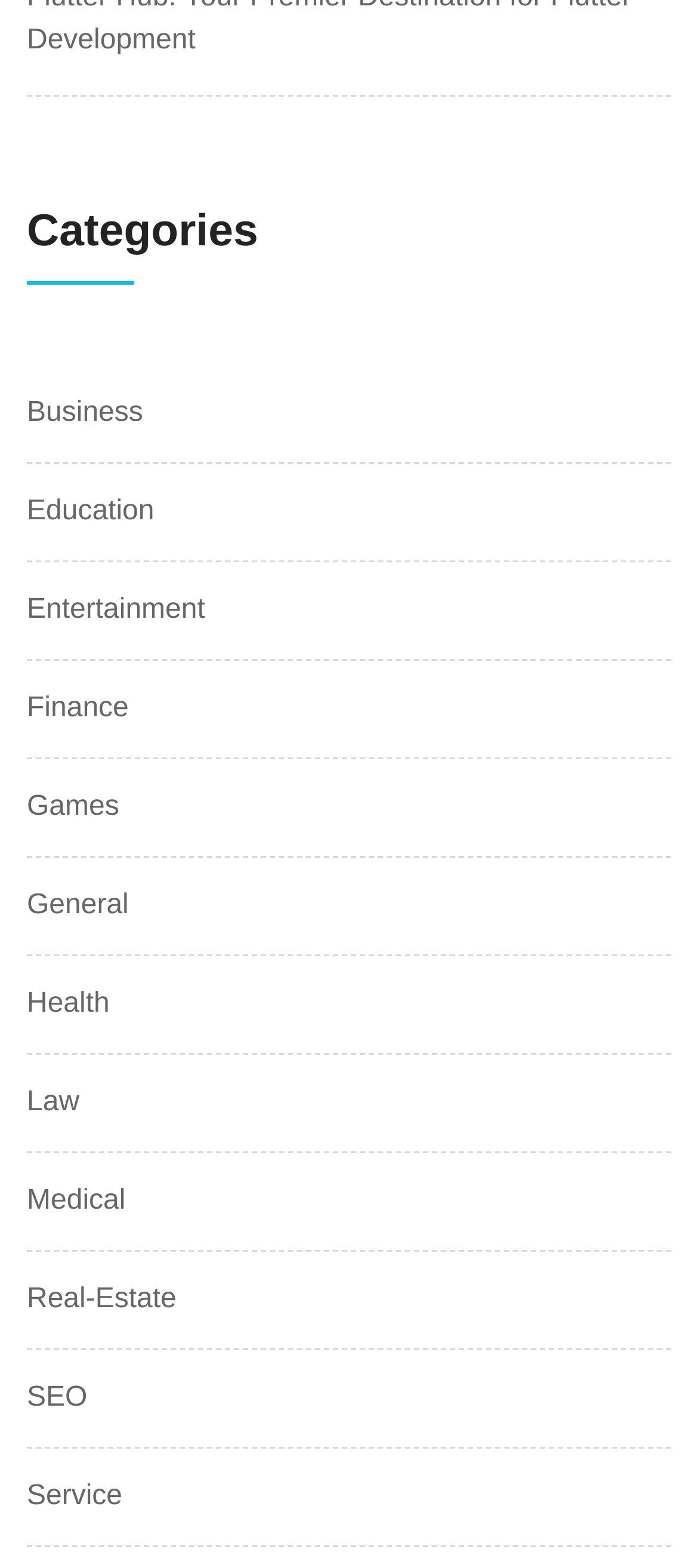Find the bounding box coordinates of the element to click in order to complete this instruction: "Click on Business category". The bounding box coordinates must be four float numbers between 0 and 1, denoted as [left, top, right, bottom].

[0.038, 0.25, 0.205, 0.277]